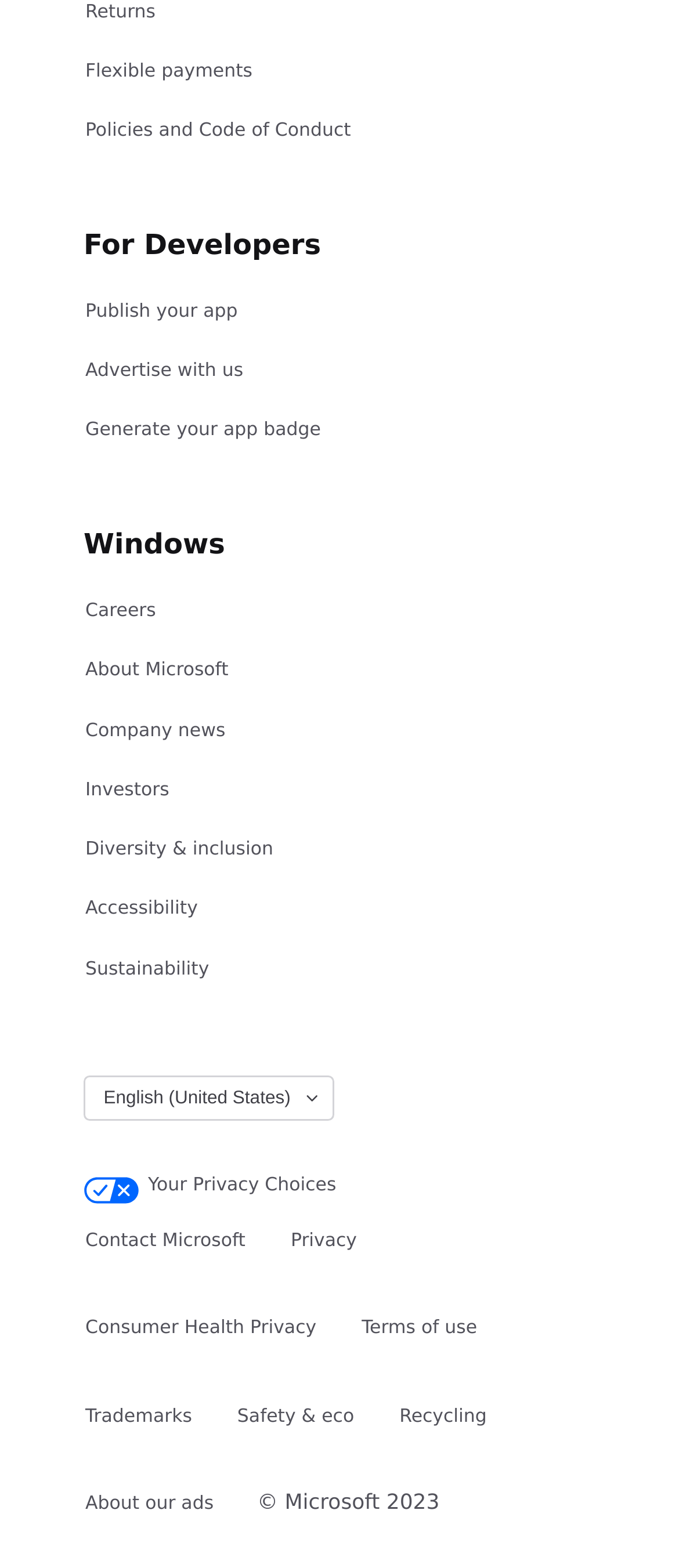Please identify the coordinates of the bounding box that should be clicked to fulfill this instruction: "Change language to English (United States)".

[0.123, 0.686, 0.493, 0.715]